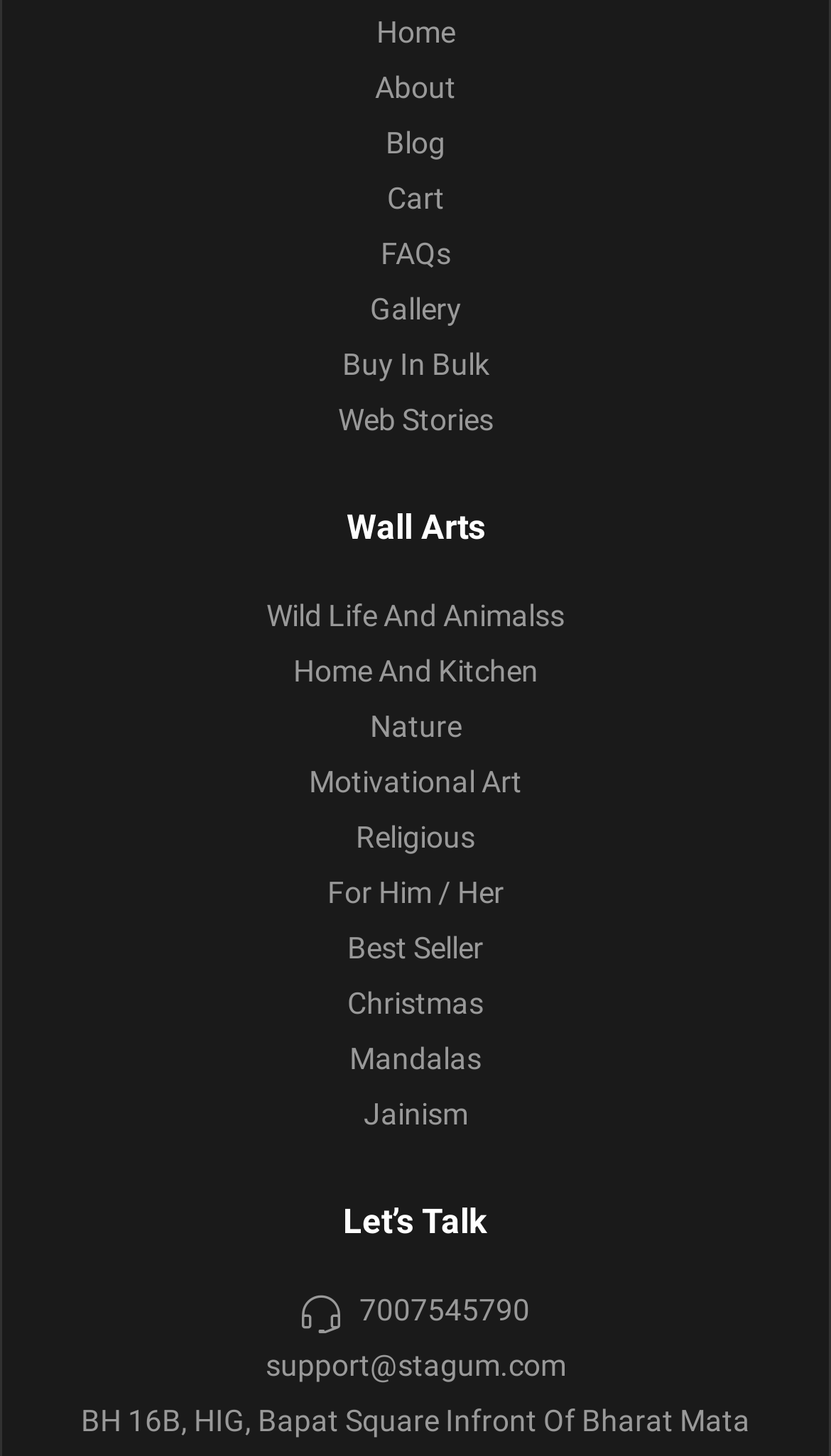Could you provide the bounding box coordinates for the portion of the screen to click to complete this instruction: "go to home page"?

[0.079, 0.002, 0.921, 0.04]